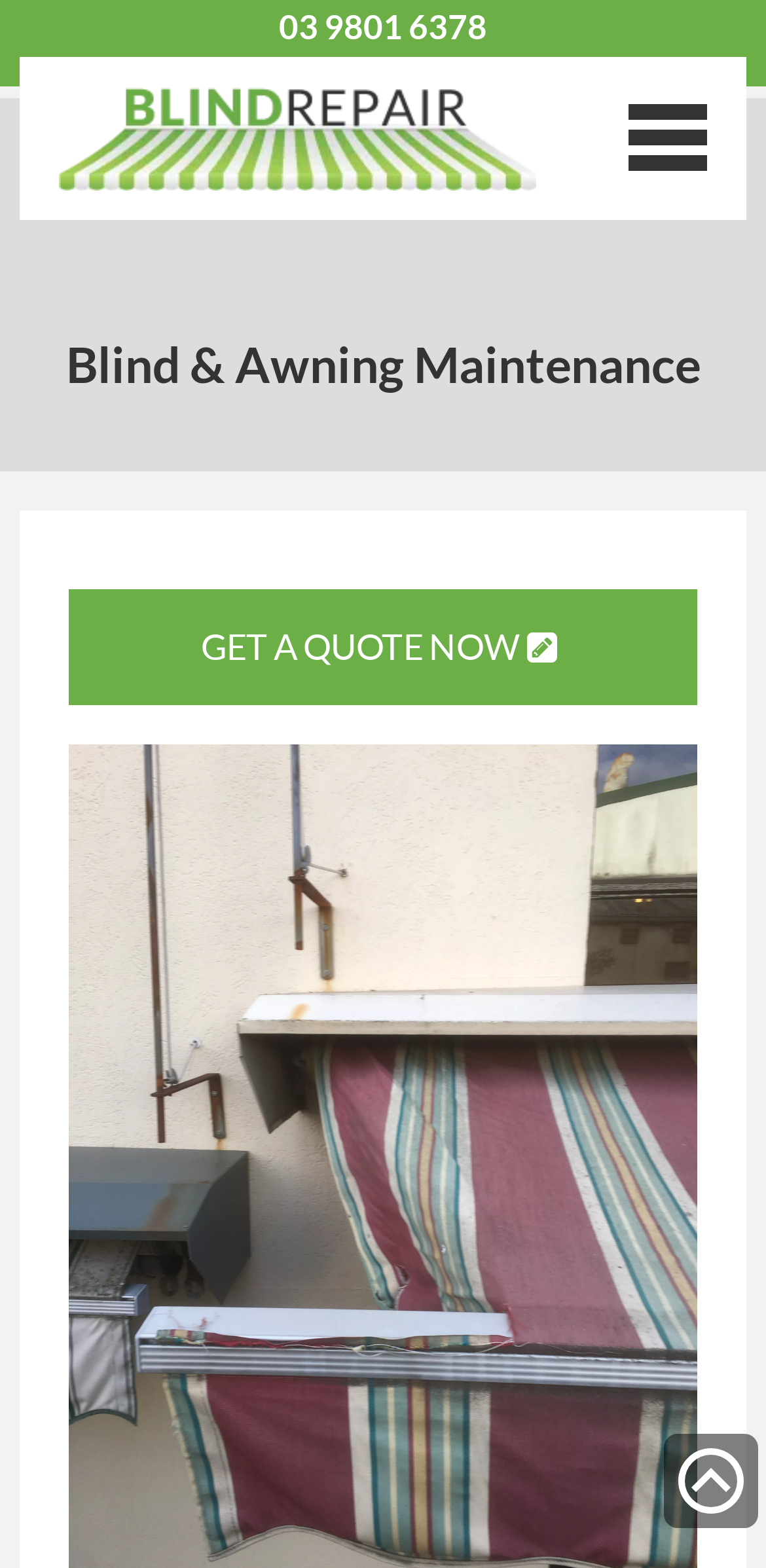Can you give a detailed response to the following question using the information from the image? What is the last navigation link?

I looked at the list of navigation links and found that the last one is 'Contact', which is located at the bottom of the navigation menu.